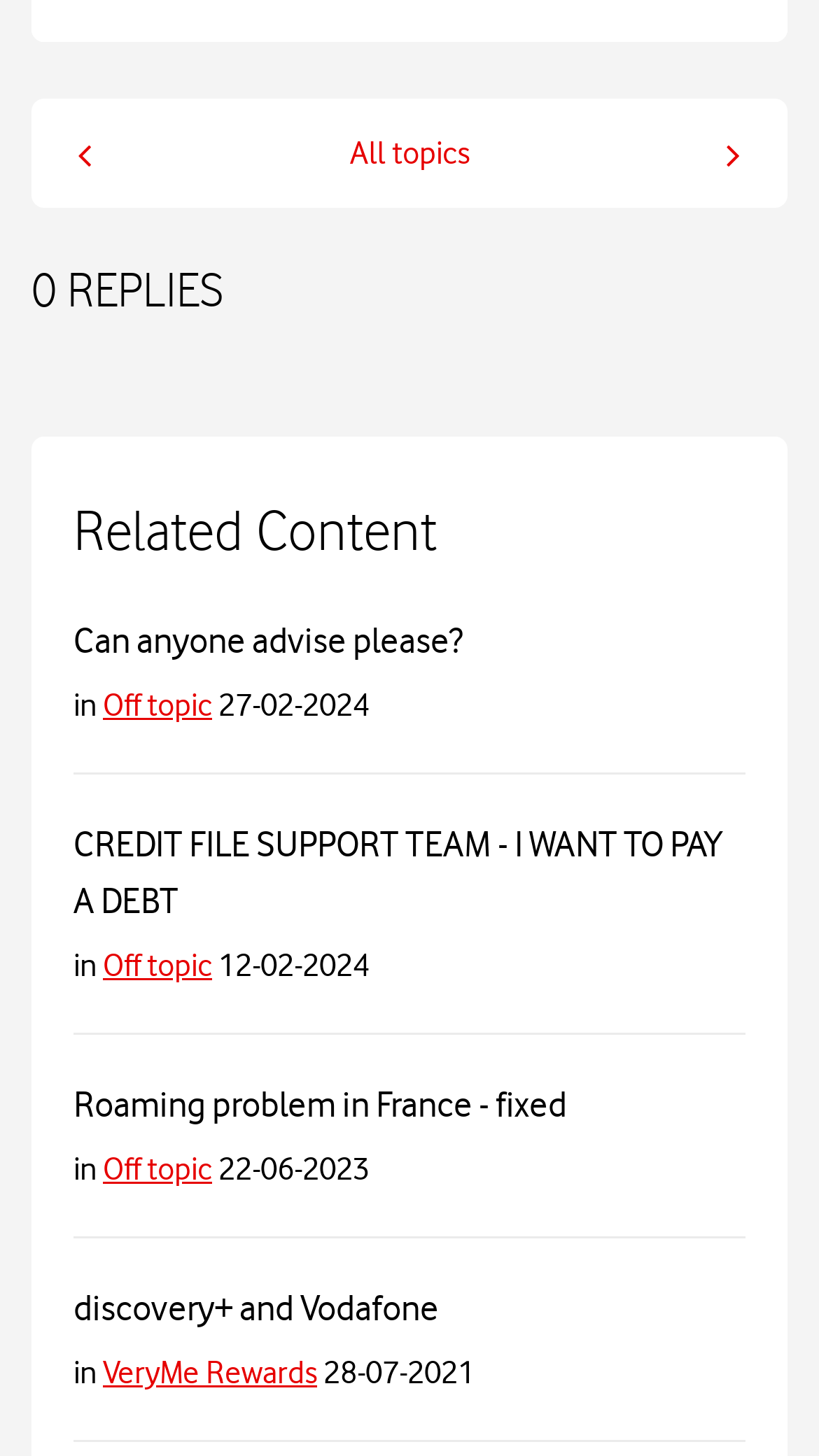What is the category of the first topic?
Answer the question with a single word or phrase, referring to the image.

Off topic